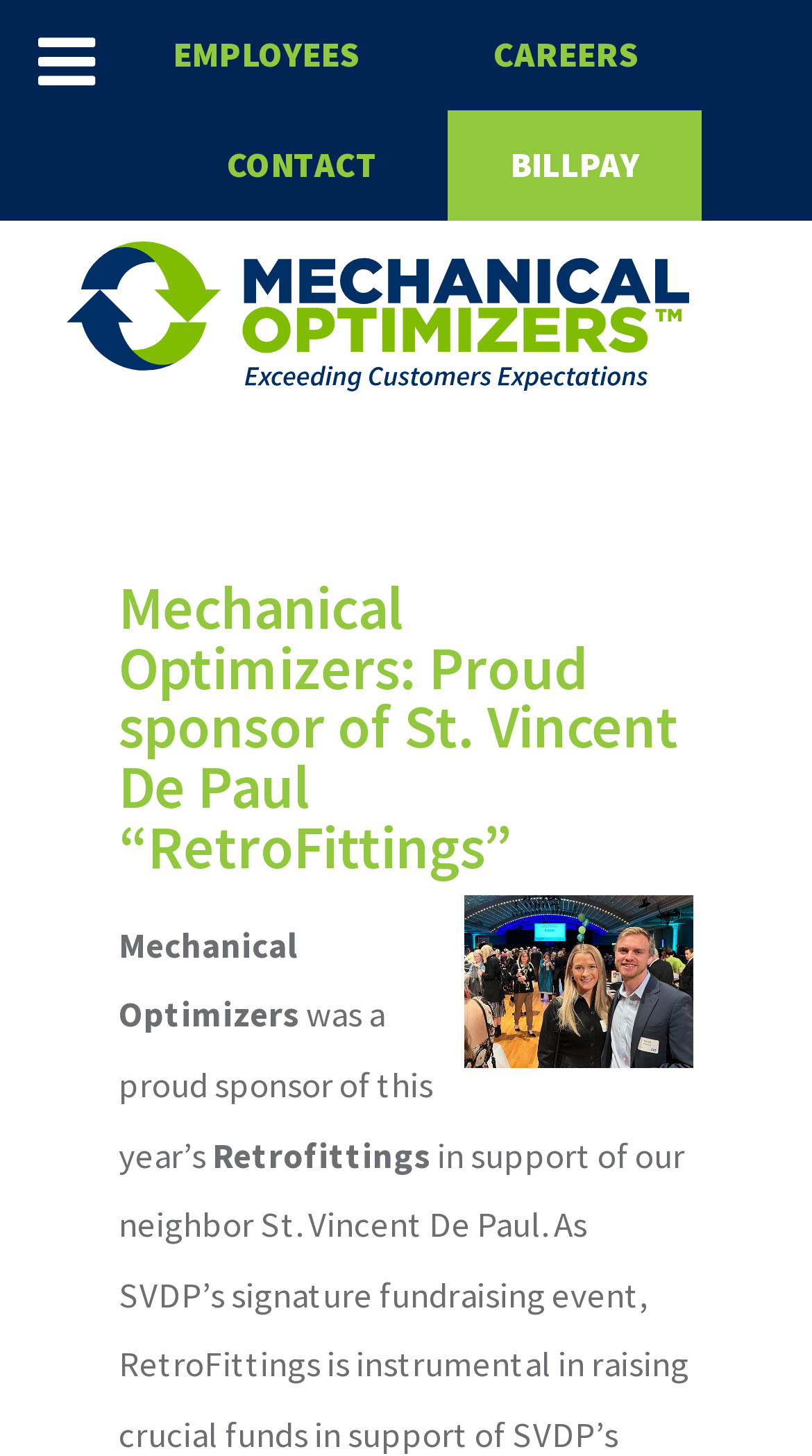Generate an in-depth caption that captures all aspects of the webpage.

The webpage is about Mechanical Optimizers, a company that sponsored an event called "RetroFittings" organized by St. Vincent De Paul. 

At the top left of the page, there is a navigation menu. Below it, there are four links: "EMPLOYEES", "CAREERS", "CONTACT", and "BILLPAY", arranged horizontally across the top of the page. 

In the middle of the page, there is a prominent link to "Mechanical Optimizers" with an accompanying image to its left. Below this link, there is a heading that reads "Mechanical Optimizers: Proud sponsor of St. Vincent De Paul “RetroFittings”". 

Underneath the heading, there are two paragraphs of text. The first paragraph starts with "was a proud sponsor of this year’s", and the second paragraph contains the text "Retrofittings".